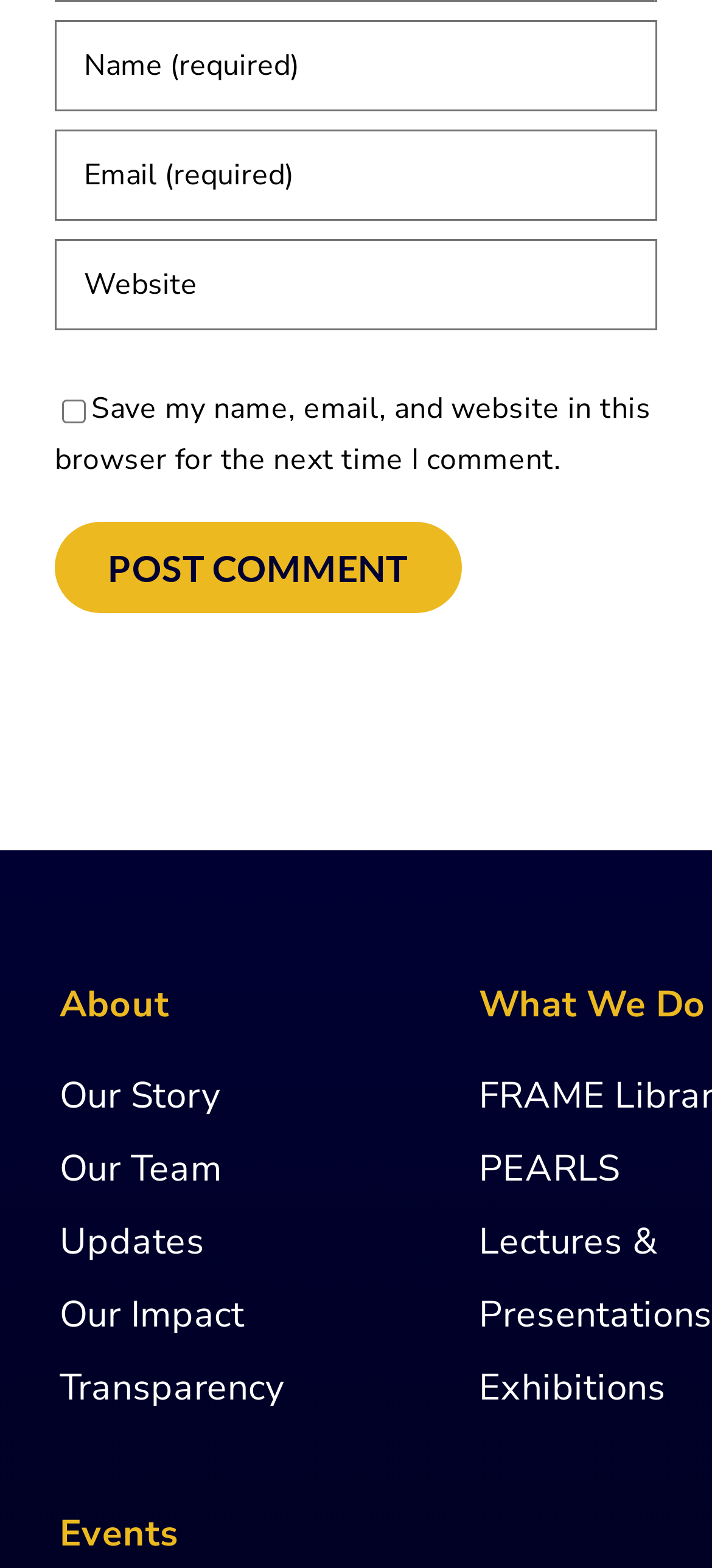Kindly determine the bounding box coordinates for the area that needs to be clicked to execute this instruction: "review safety measures and Covid-19 protocols".

None